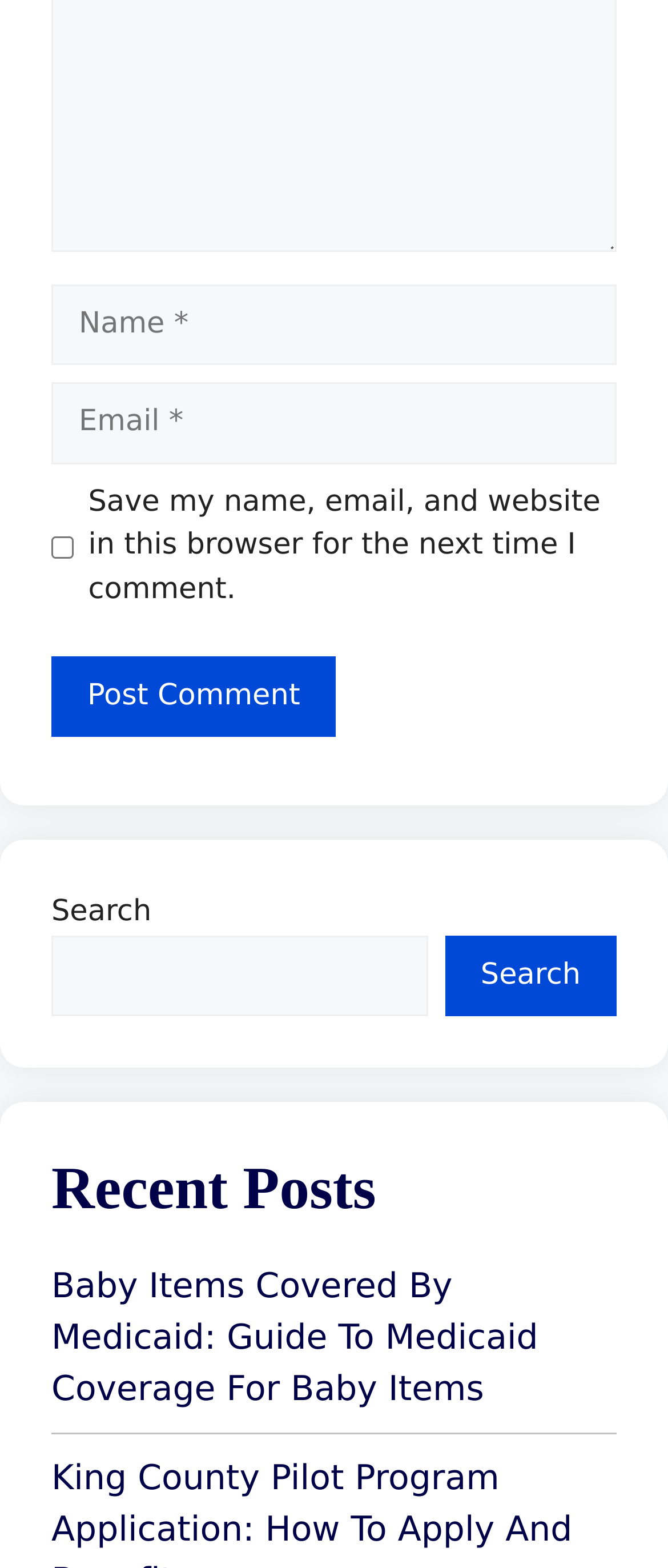Identify the bounding box coordinates of the region that should be clicked to execute the following instruction: "Enter your email".

[0.077, 0.244, 0.923, 0.296]